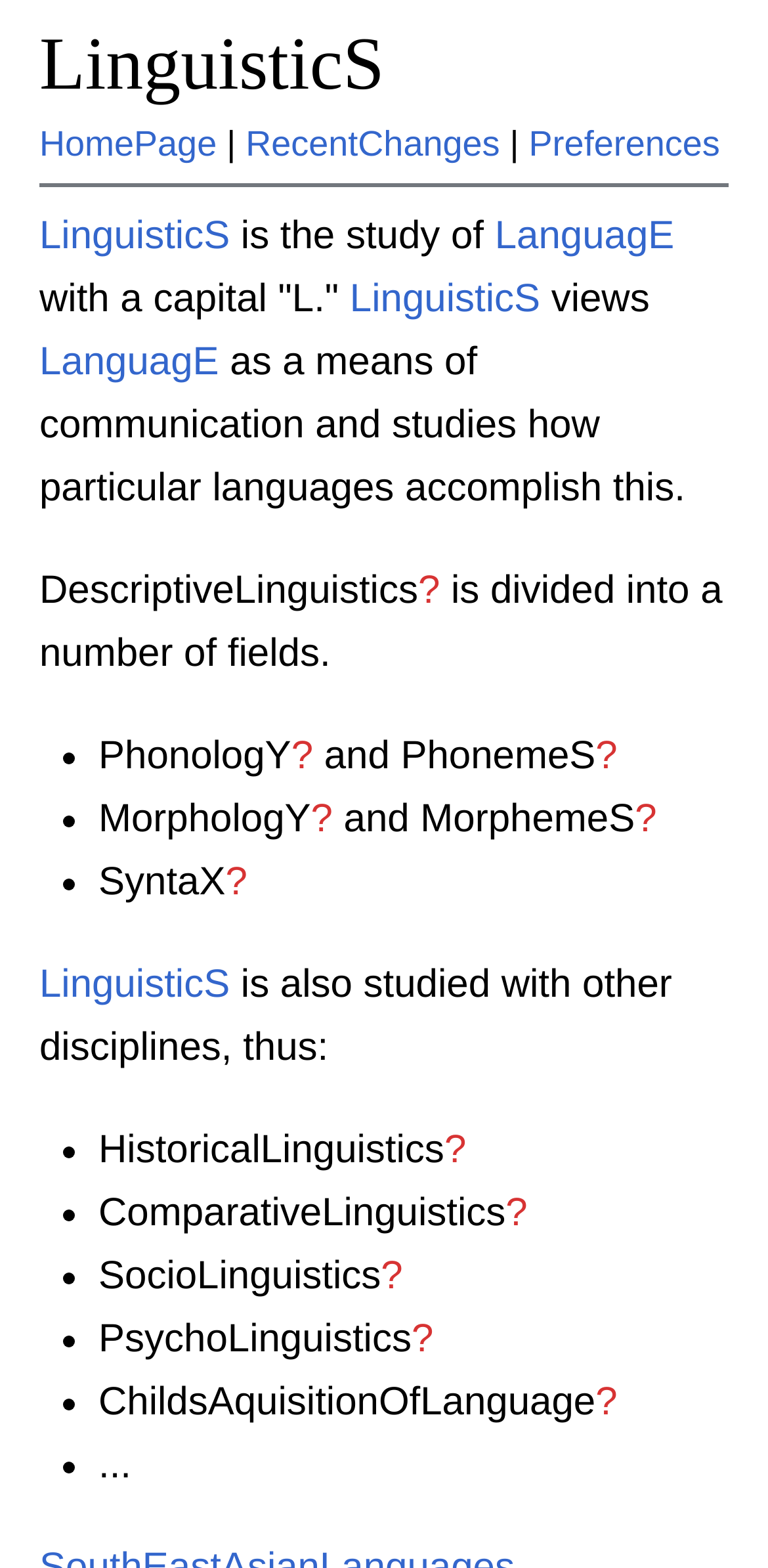Please identify the bounding box coordinates of the area that needs to be clicked to follow this instruction: "study ChildsAquisitionOfLanguage".

[0.128, 0.881, 0.775, 0.909]